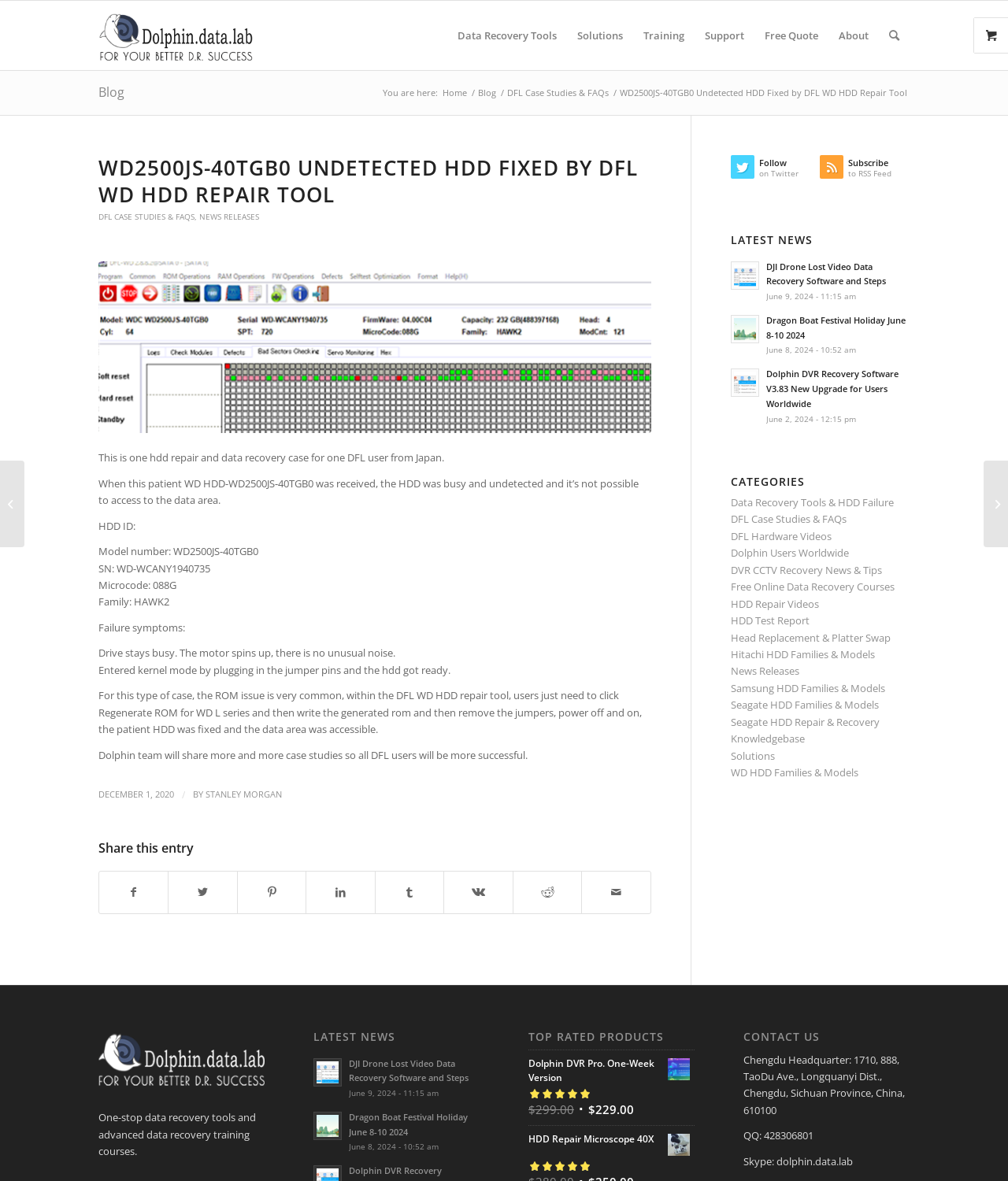Answer the question using only one word or a concise phrase: What is the failure symptom of the HDD?

Drive stays busy